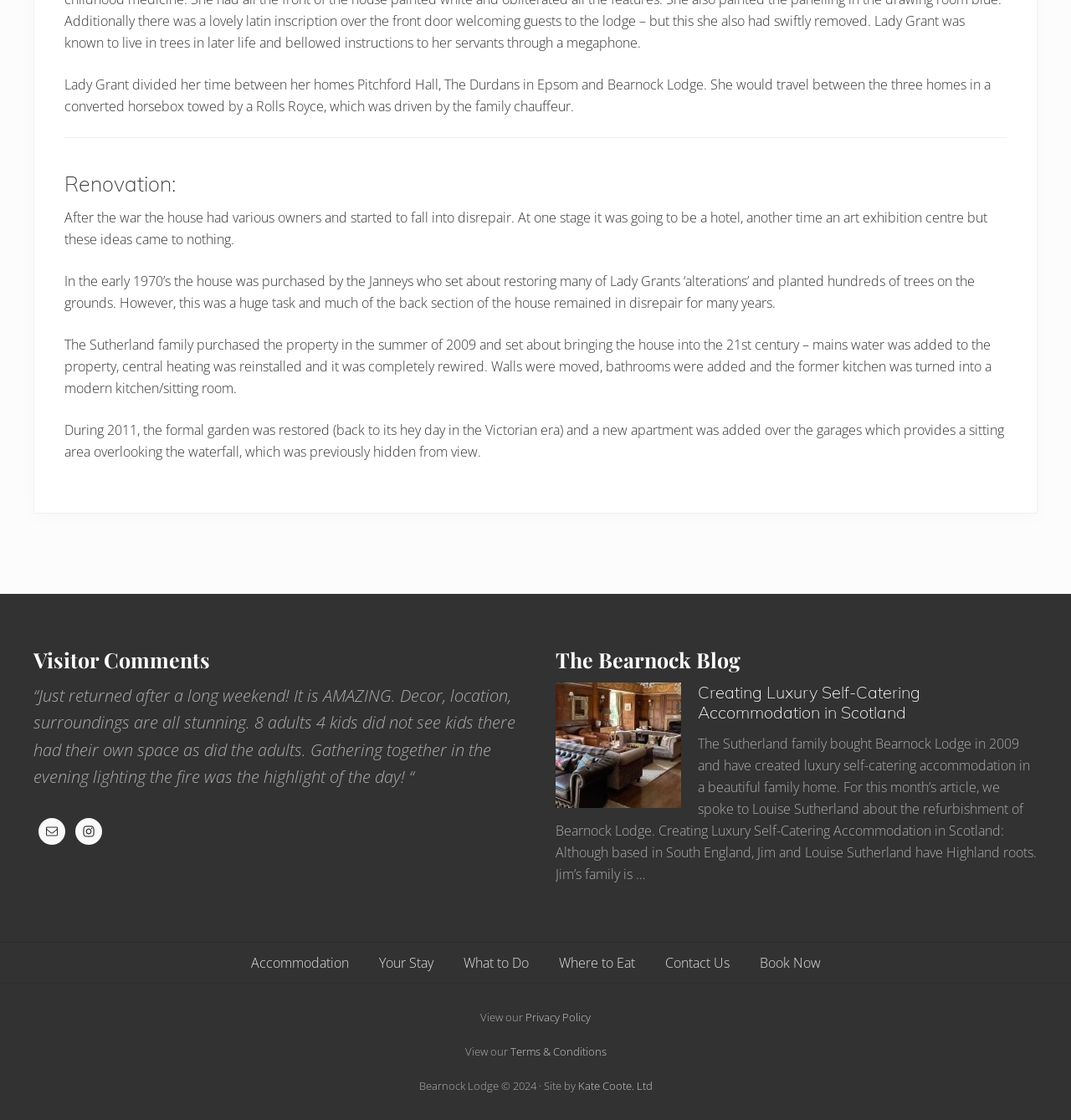Using the information shown in the image, answer the question with as much detail as possible: What is the name of the company that designed the website?

The website was designed by Kate Coote. Ltd, as indicated in the footer section of the webpage.